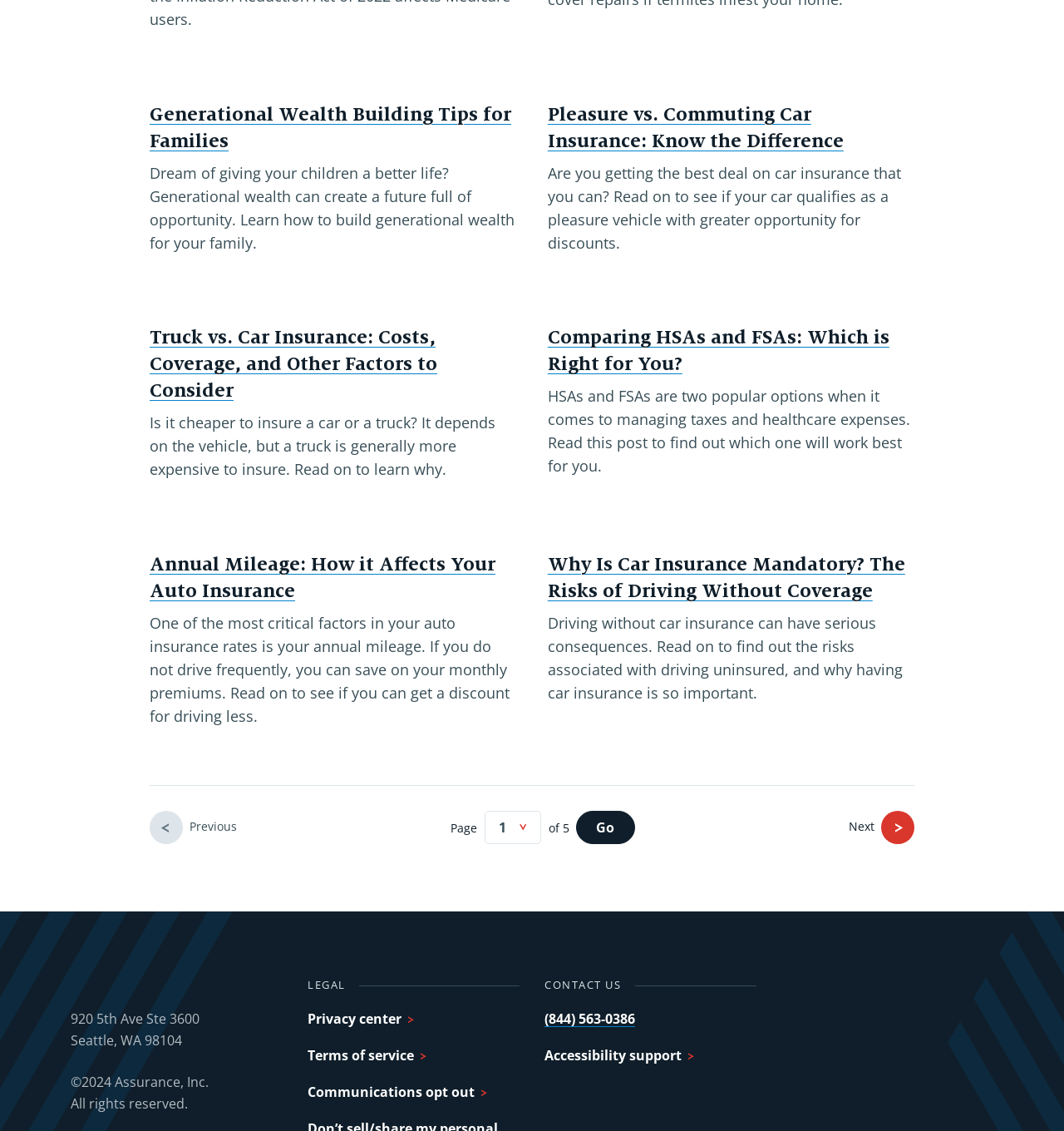Given the description of the UI element: "Go", predict the bounding box coordinates in the form of [left, top, right, bottom], with each value being a float between 0 and 1.

[0.542, 0.717, 0.597, 0.747]